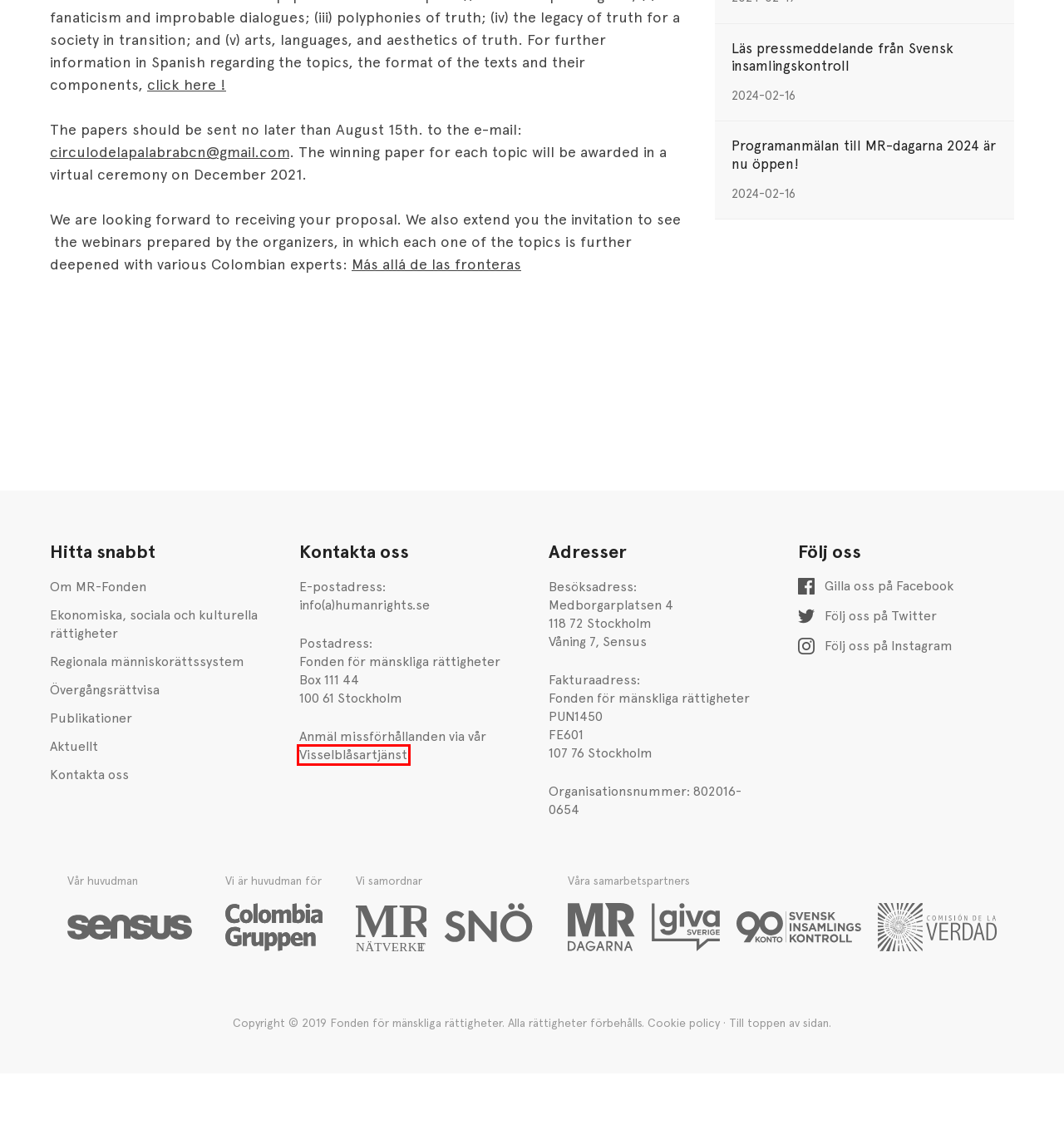You have been given a screenshot of a webpage with a red bounding box around a UI element. Select the most appropriate webpage description for the new webpage that appears after clicking the element within the red bounding box. The choices are:
A. Visselblåsartjänst - Fonden för mänskliga rättigheter (MR-Fonden)
B. Läs pressmeddelande från Svensk insamlingskontroll - Fonden för mänskliga rättigheter (MR-Fonden)
C. Colombiagruppen |
D. Övergångsrättvisa - Fonden för mänskliga rättigheter (MR-Fonden)
E. Ekonomiska, sociala och kulturella rättigheter - Fonden för mänskliga rättigheter (MR-Fonden)
F. ¡Inscribe tu ponencia! - Fonden för mänskliga rättigheter (MR-Fonden)
G. Regionala människorättssystem - Fonden för mänskliga rättigheter (MR-Fonden)
H. Nätverk vi samordnar - Fonden för mänskliga rättigheter (MR-Fonden)

A